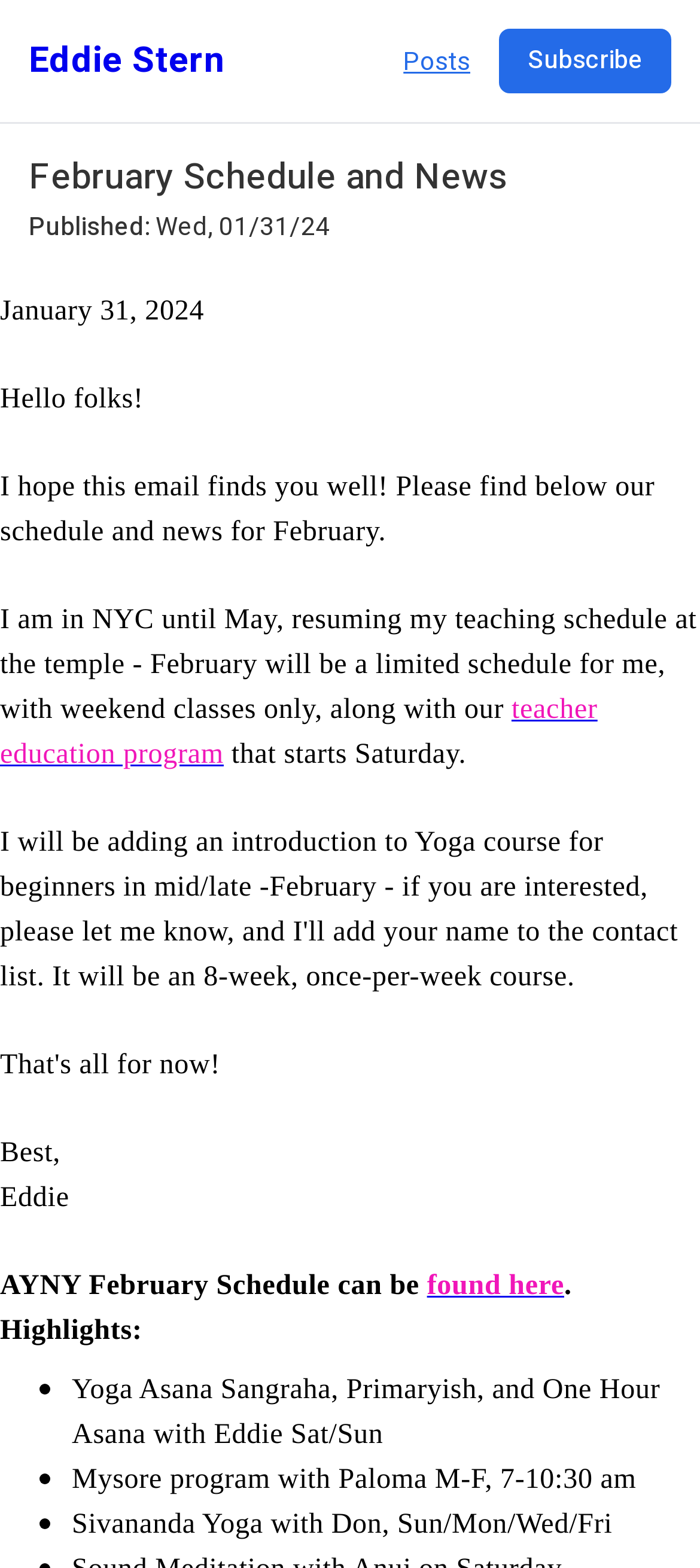Where is Eddie Stern located? Analyze the screenshot and reply with just one word or a short phrase.

NYC